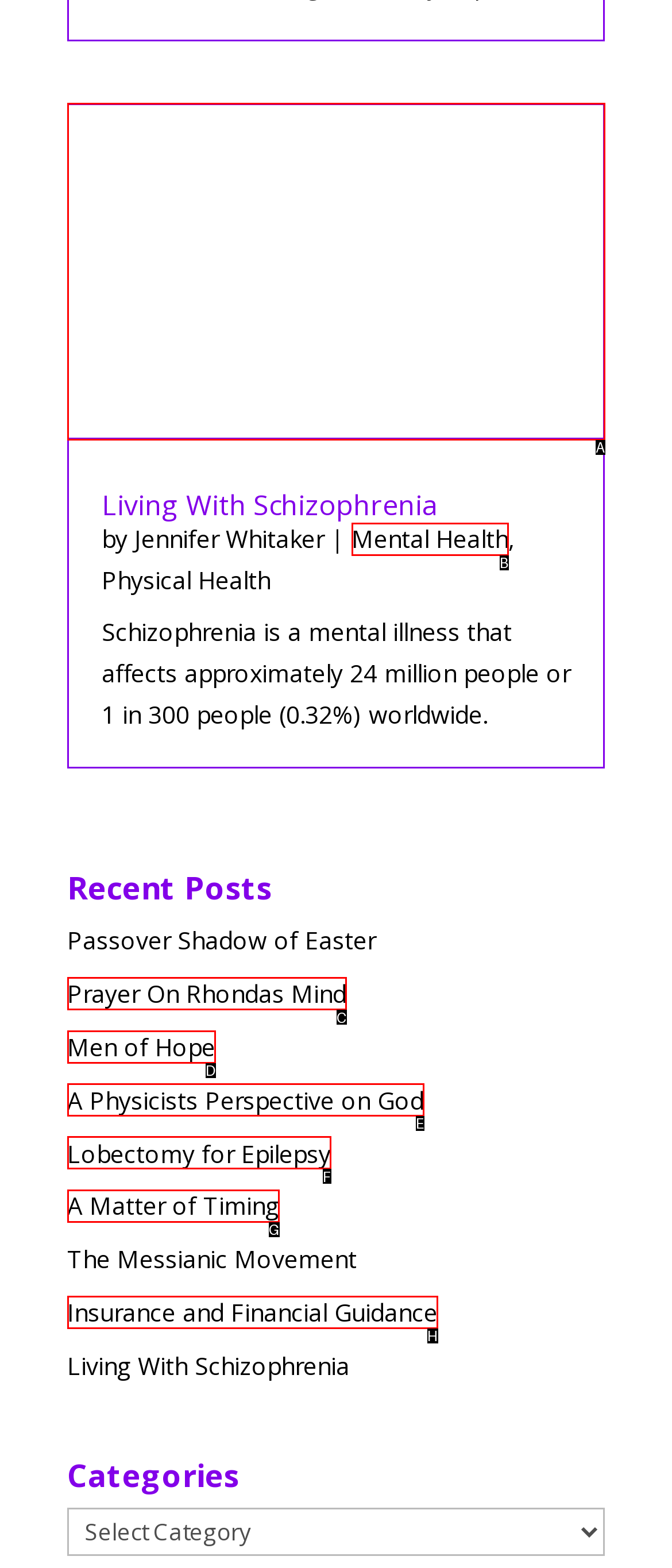Identify which HTML element aligns with the description: A Physicists Perspective on God
Answer using the letter of the correct choice from the options available.

E